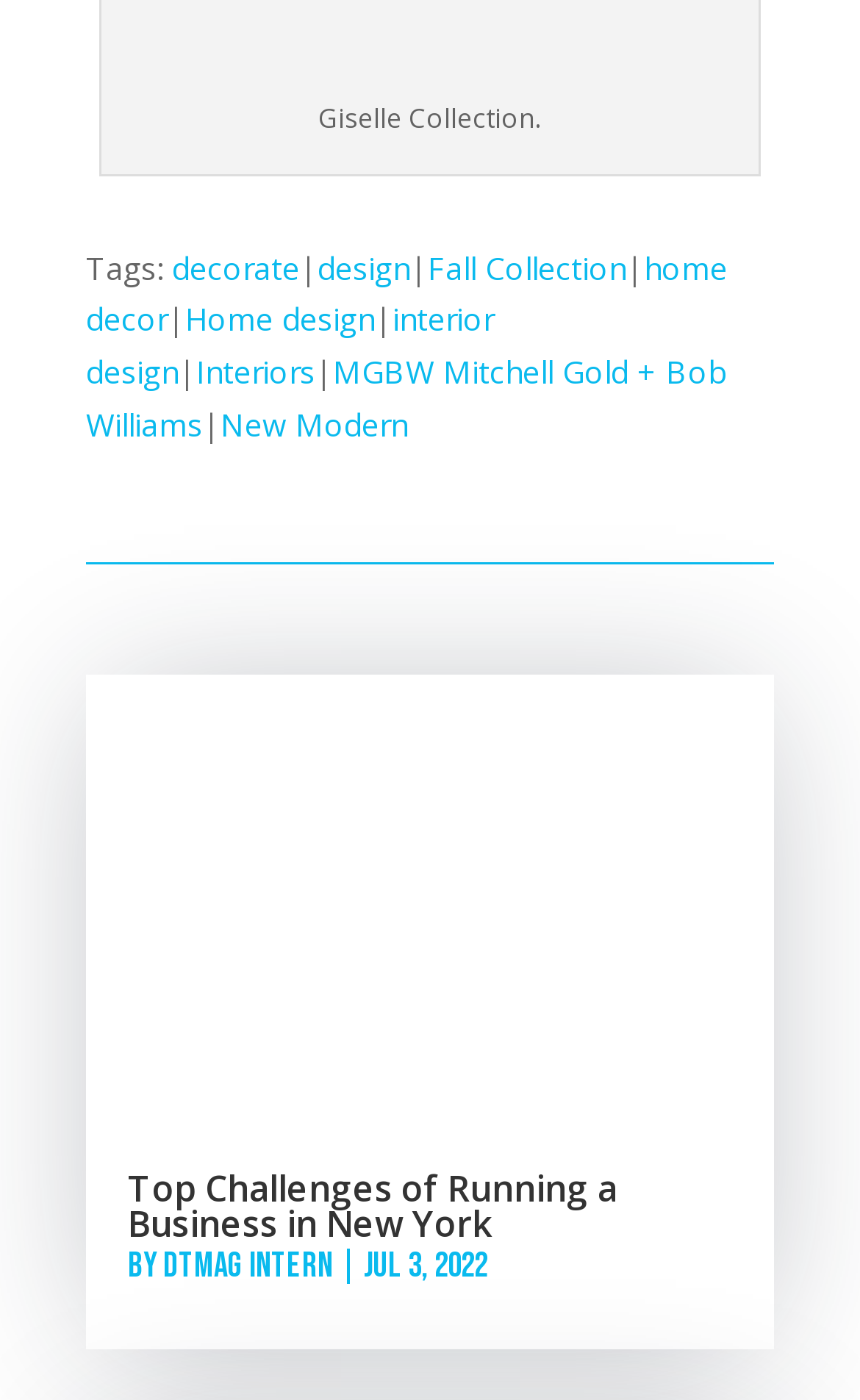Extract the bounding box coordinates of the UI element described by: "Home design". The coordinates should include four float numbers ranging from 0 to 1, e.g., [left, top, right, bottom].

[0.215, 0.213, 0.436, 0.243]